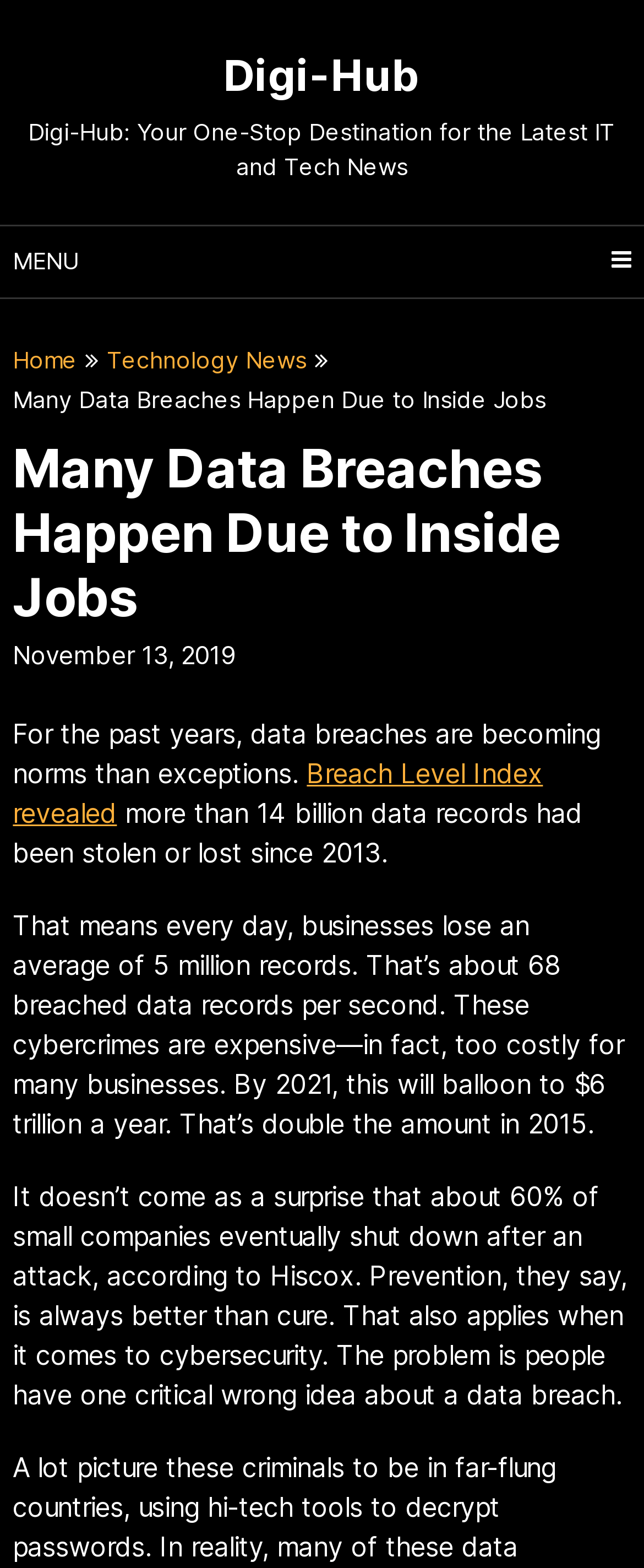Describe every aspect of the webpage comprehensively.

The webpage is about cybersecurity and data breaches, with a focus on the risks and costs associated with them. At the top, there is a heading "Digi-Hub" with a link to the website's homepage. Below it, there is a static text describing Digi-Hub as a one-stop destination for the latest IT and tech news.

On the top-right corner, there is a menu link with an icon. Below it, there are links to "Home" and "Technology News" on the top-left and top-center of the page, respectively.

The main content of the page starts with a heading "Many Data Breaches Happen Due to Inside Jobs" followed by a subheading with the date "November 13, 2019". The article discusses how data breaches have become common, with over 14 billion data records stolen or lost since 2013, resulting in significant financial losses for businesses. The text also mentions that prevention is better than cure when it comes to cybersecurity, and that people have a critical wrong idea about data breaches.

Throughout the article, there are links to external sources, such as the "Breach Level Index", and static text providing more information about the costs and risks of data breaches. The text is divided into paragraphs, making it easy to read and understand.